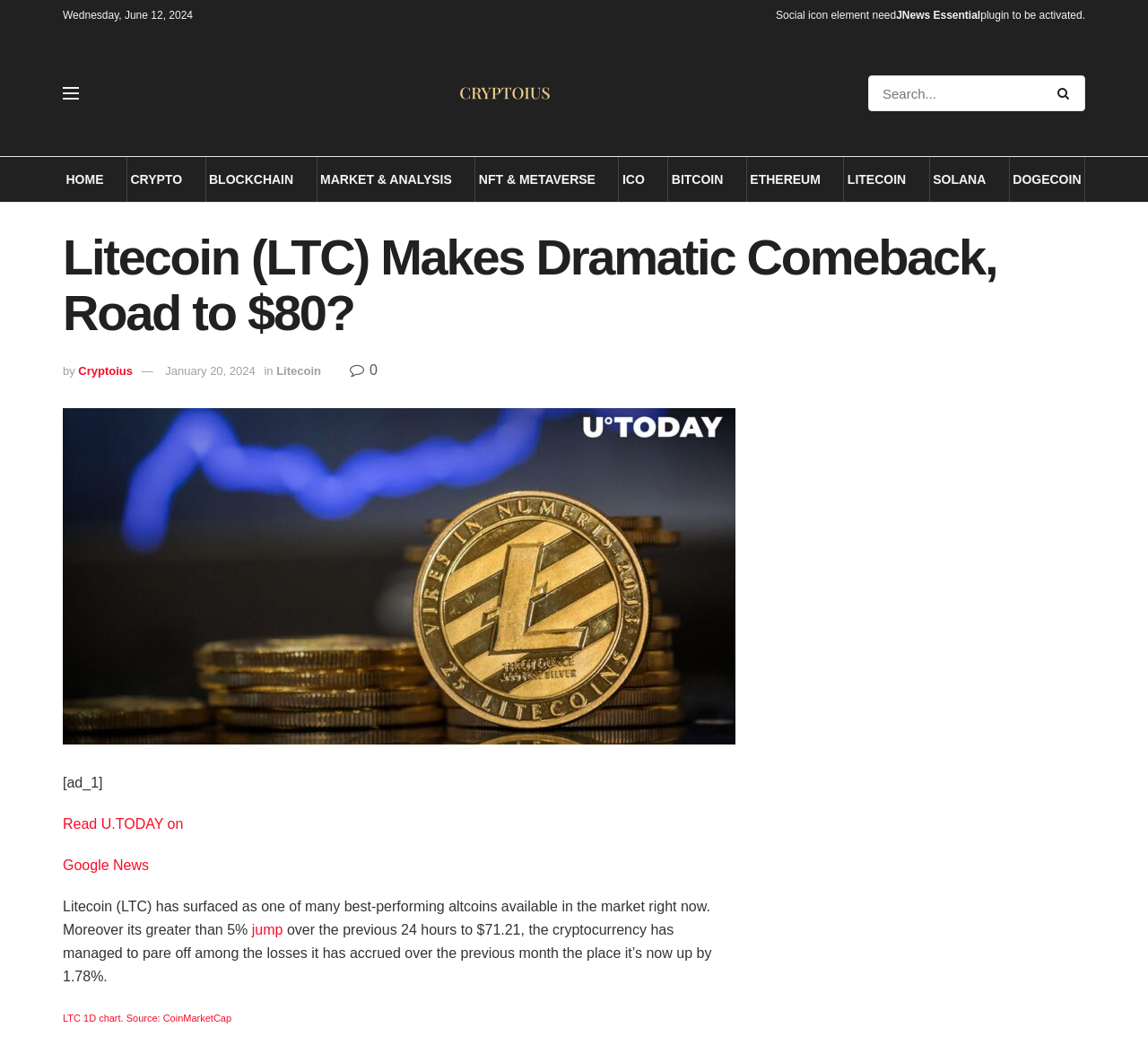Answer the question with a single word or phrase: 
What is the source of the LTC 1D chart?

CoinMarketCap